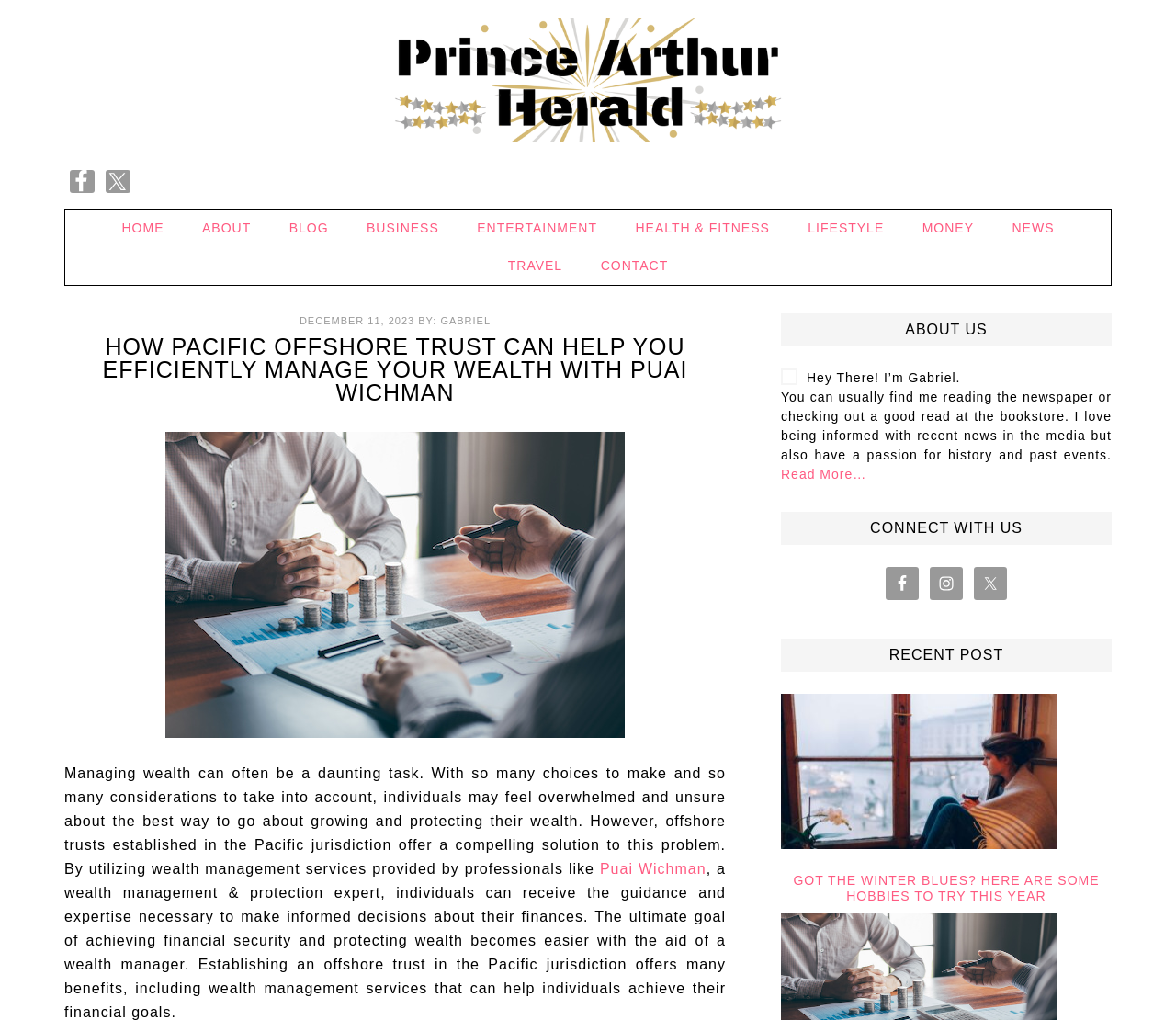Based on the element description: "Business", identify the UI element and provide its bounding box coordinates. Use four float numbers between 0 and 1, [left, top, right, bottom].

[0.298, 0.205, 0.387, 0.242]